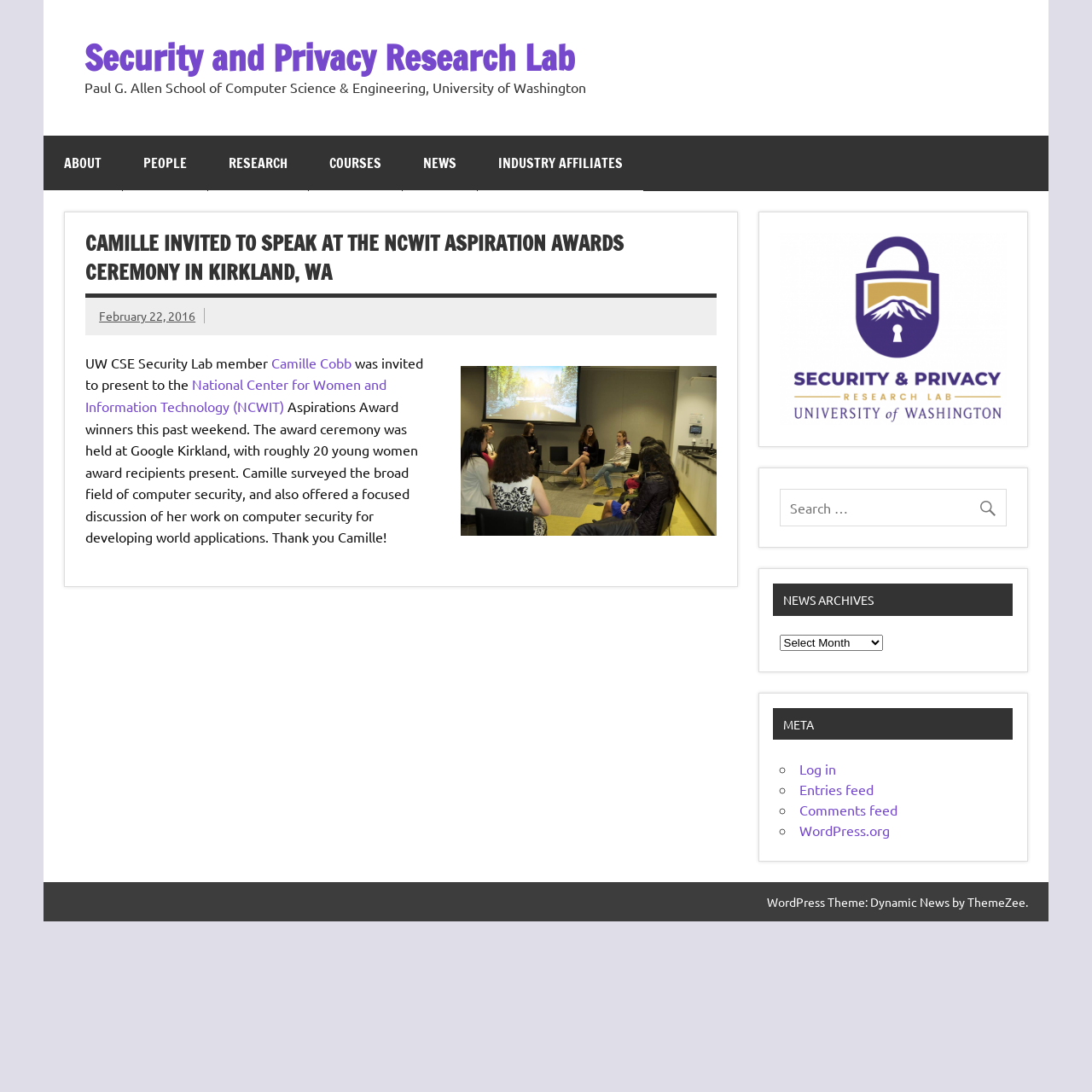Identify the bounding box of the UI element that matches this description: "List".

None